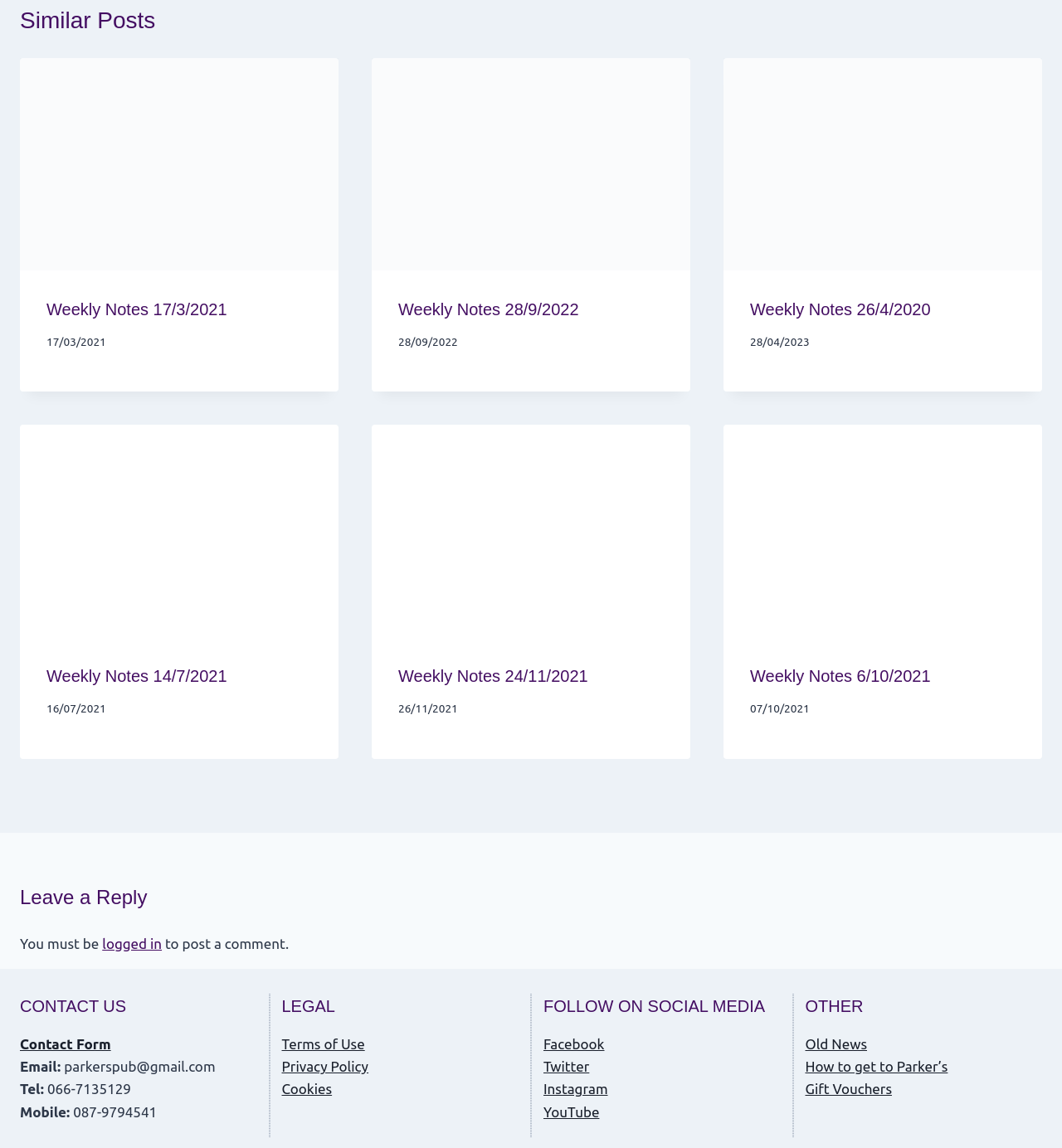Using the given description, provide the bounding box coordinates formatted as (top-left x, top-left y, bottom-right x, bottom-right y), with all values being floating point numbers between 0 and 1. Description: YouTube

[0.512, 0.961, 0.564, 0.975]